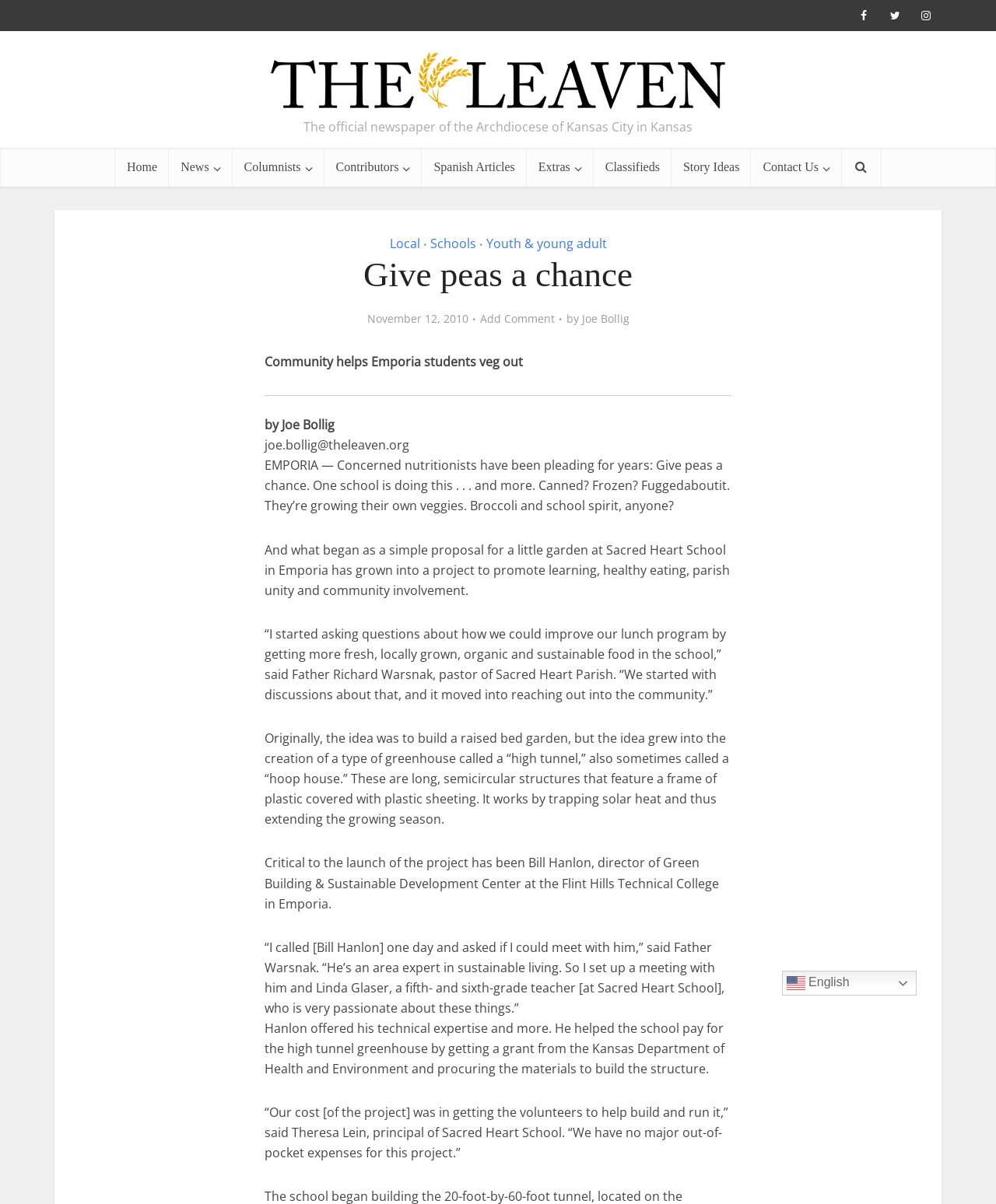What is the name of the expert who helped the school with the project?
Kindly give a detailed and elaborate answer to the question.

I found the answer by reading the article, which mentions that Bill Hanlon, the director of Green Building & Sustainable Development Center at the Flint Hills Technical College in Emporia, helped the school with the project. He provided technical expertise and helped the school secure a grant to build the high tunnel greenhouse.